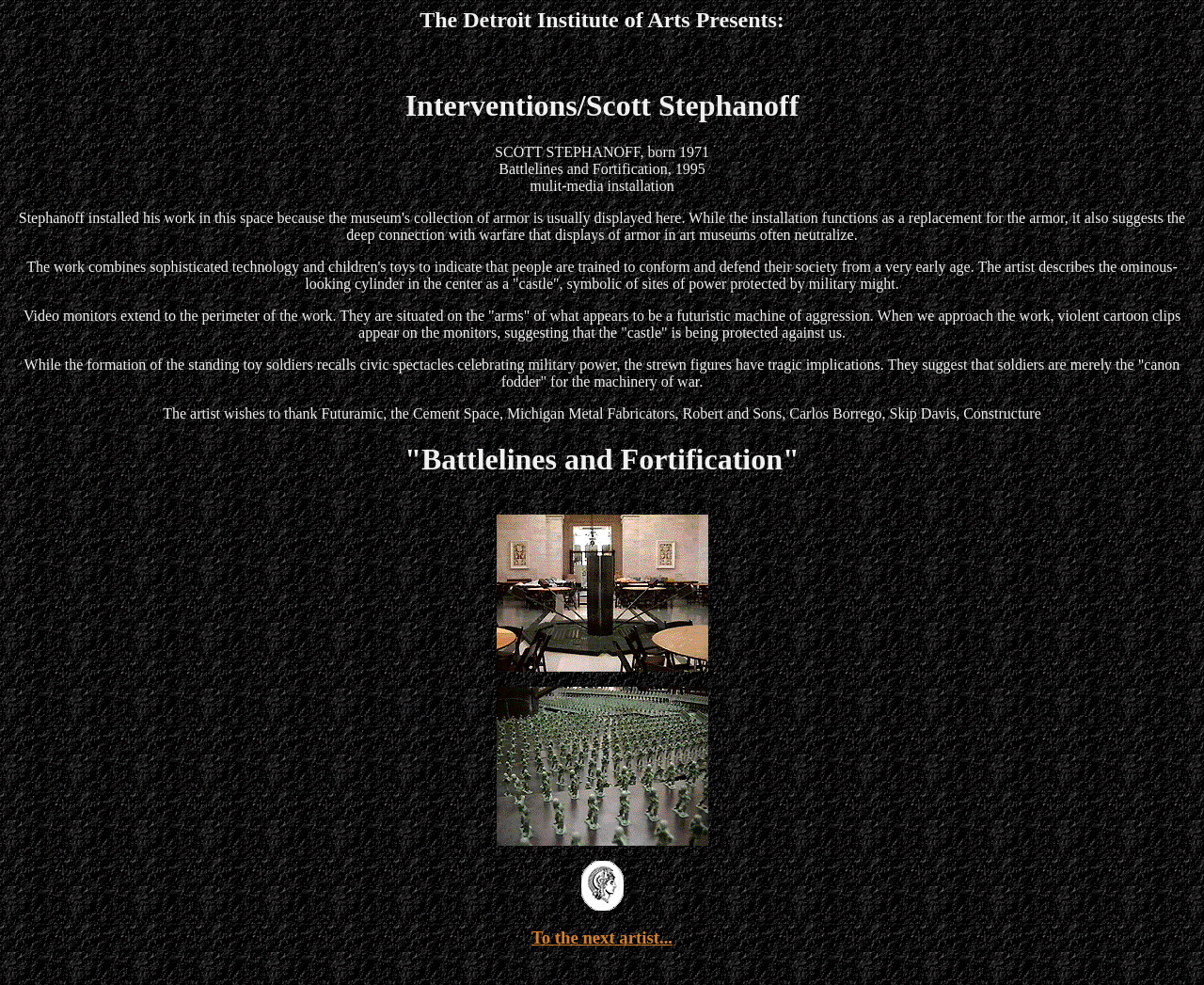Where is the link to the next artist?
Provide a comprehensive and detailed answer to the question.

The link to the next artist is located at the bottom of the page, as indicated by the link element with the text 'To the next artist...' and the bounding box coordinates [0.441, 0.942, 0.559, 0.962].